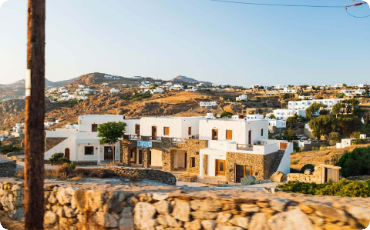What type of wall is in the foreground?
Could you answer the question with a detailed and thorough explanation?

The caption specifically mentions that 'a stone wall adds a rustic touch' in the foreground of the image, indicating the type of wall present.